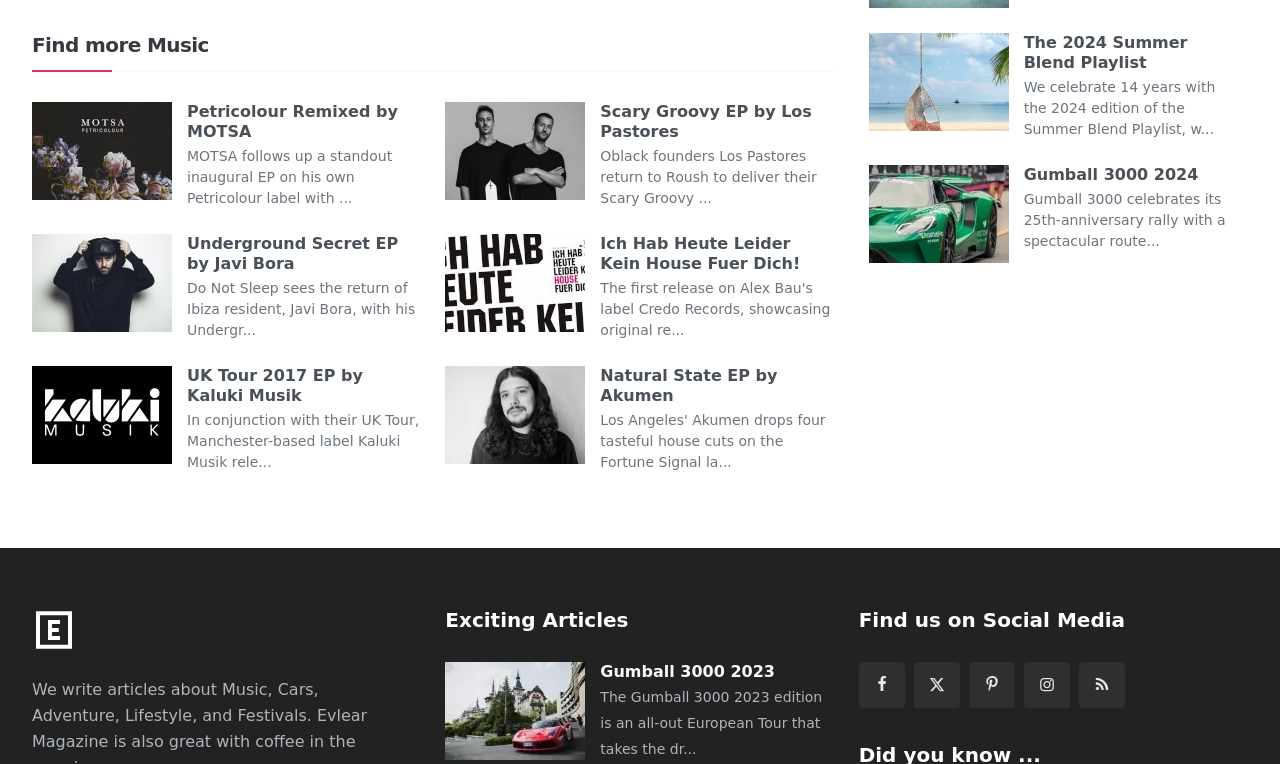Please find the bounding box coordinates (top-left x, top-left y, bottom-right x, bottom-right y) in the screenshot for the UI element described as follows: alt="Natural State EP by Akumen"

[0.348, 0.479, 0.457, 0.607]